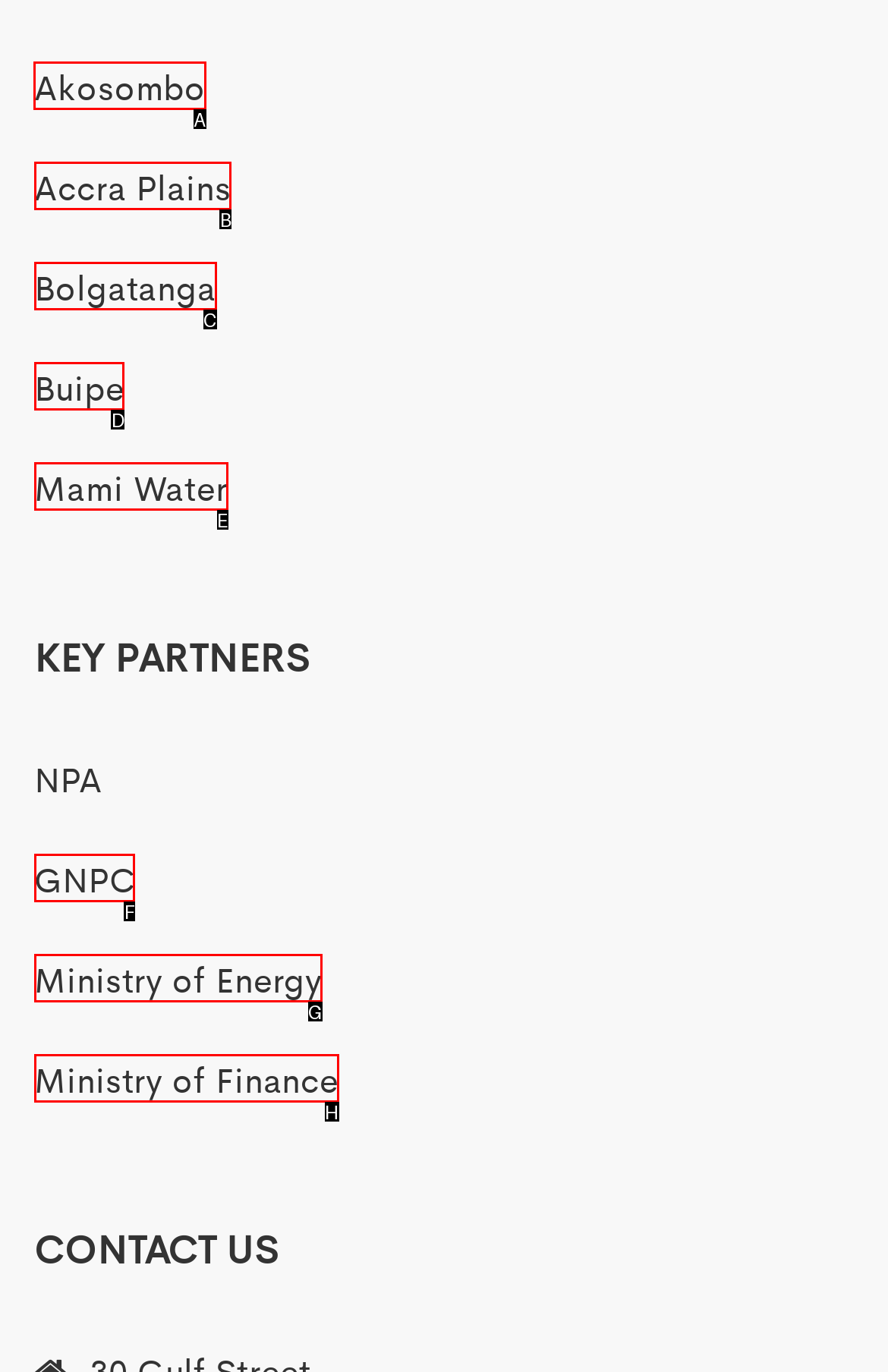From the options shown in the screenshot, tell me which lettered element I need to click to complete the task: click on Akosombo.

A